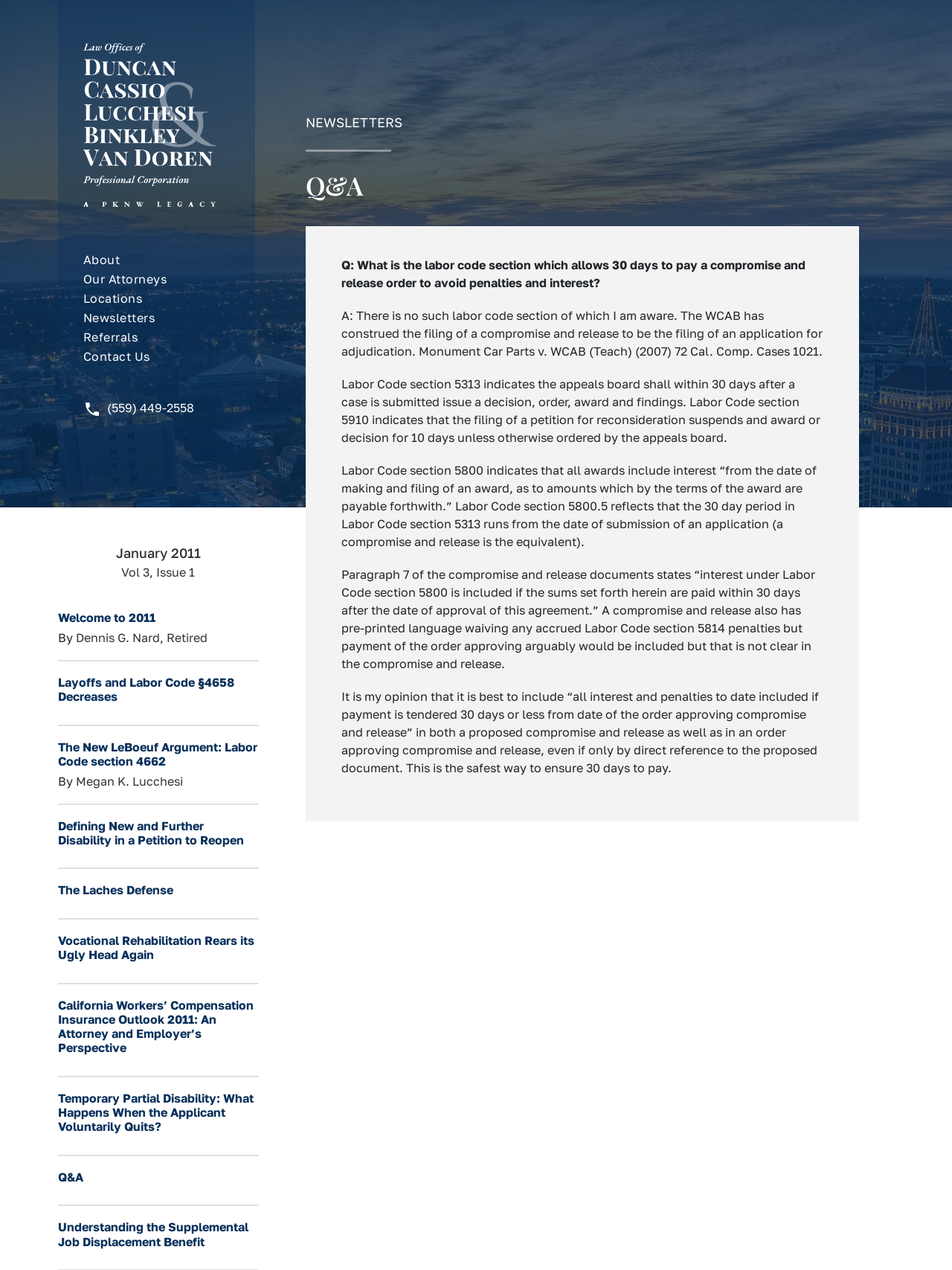Determine the bounding box for the UI element that matches this description: "Welcome to 2011".

[0.061, 0.481, 0.163, 0.492]